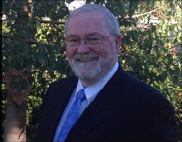What is behind the person?
Provide a well-explained and detailed answer to the question.

The person is standing in front of a lush, green backdrop of trees, which creates a natural and serene atmosphere.